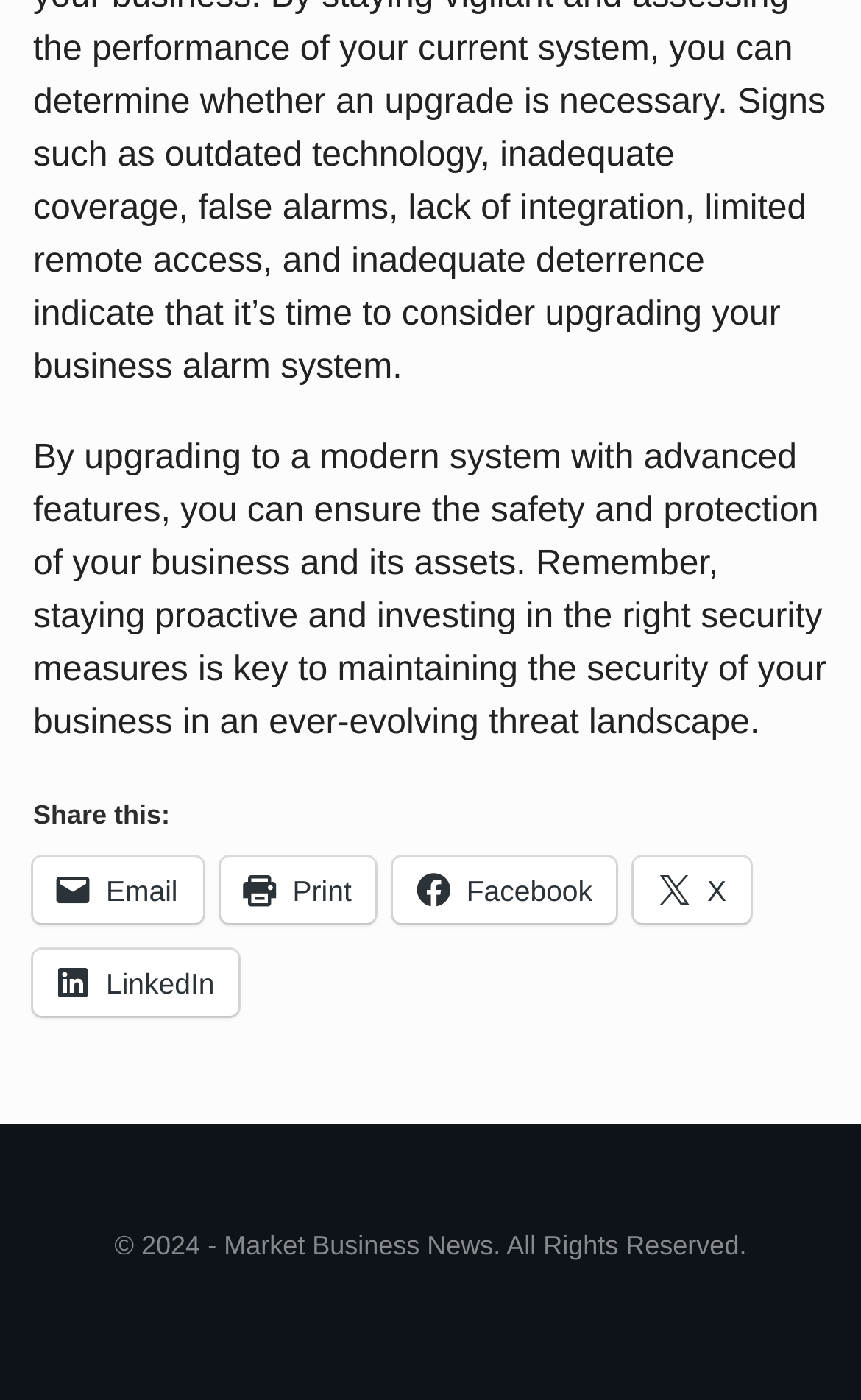What is the year of copyright?
Look at the screenshot and respond with one word or a short phrase.

2024